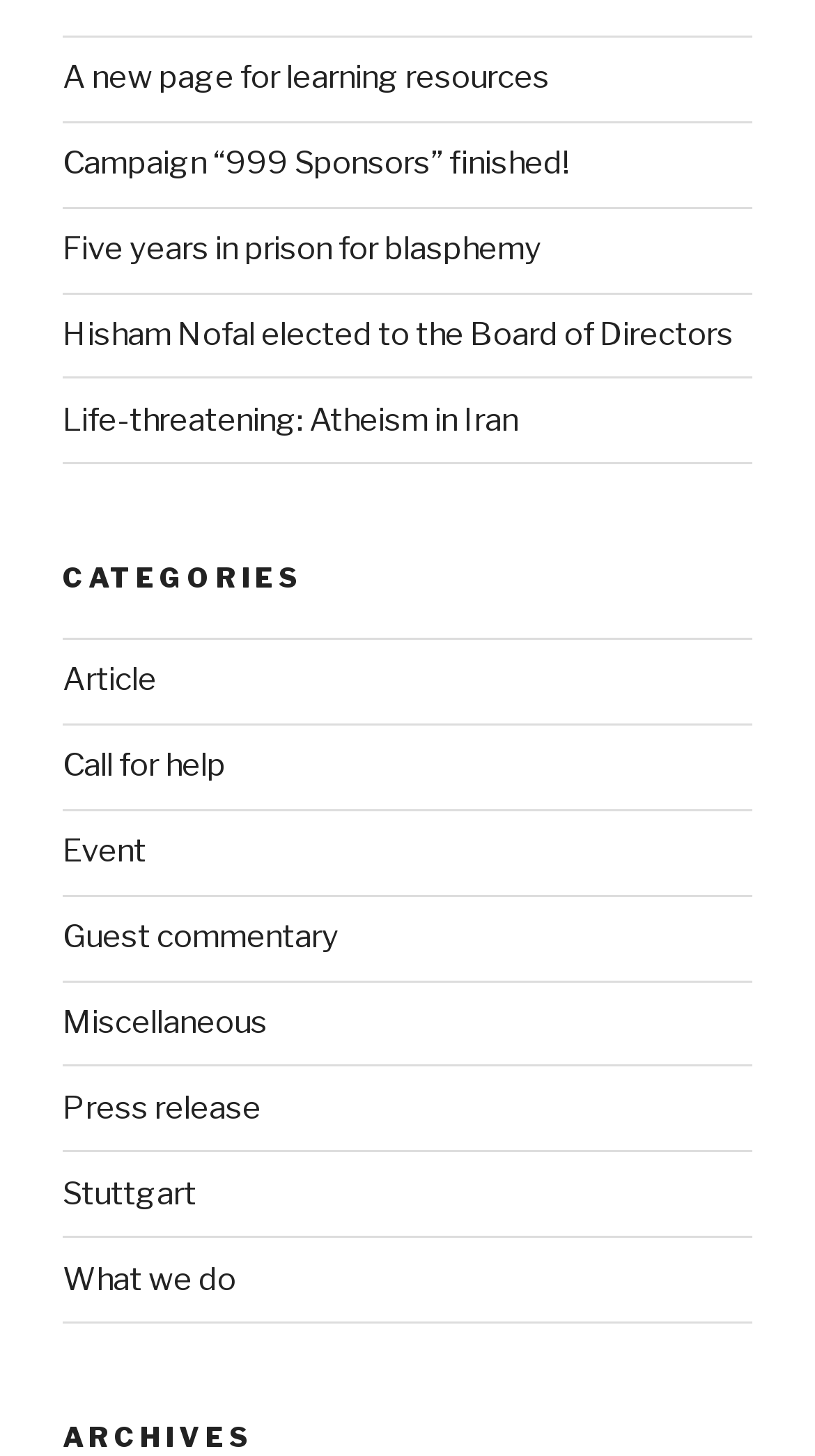How many links are under the 'Recent Posts' navigation?
Please utilize the information in the image to give a detailed response to the question.

I counted the number of link elements under the 'Recent Posts' navigation element, which are 'A new page for learning resources', 'Campaign “999 Sponsors” finished!', 'Five years in prison for blasphemy', 'Hisham Nofal elected to the Board of Directors', and 'Life-threatening: Atheism in Iran', totaling 5 links.